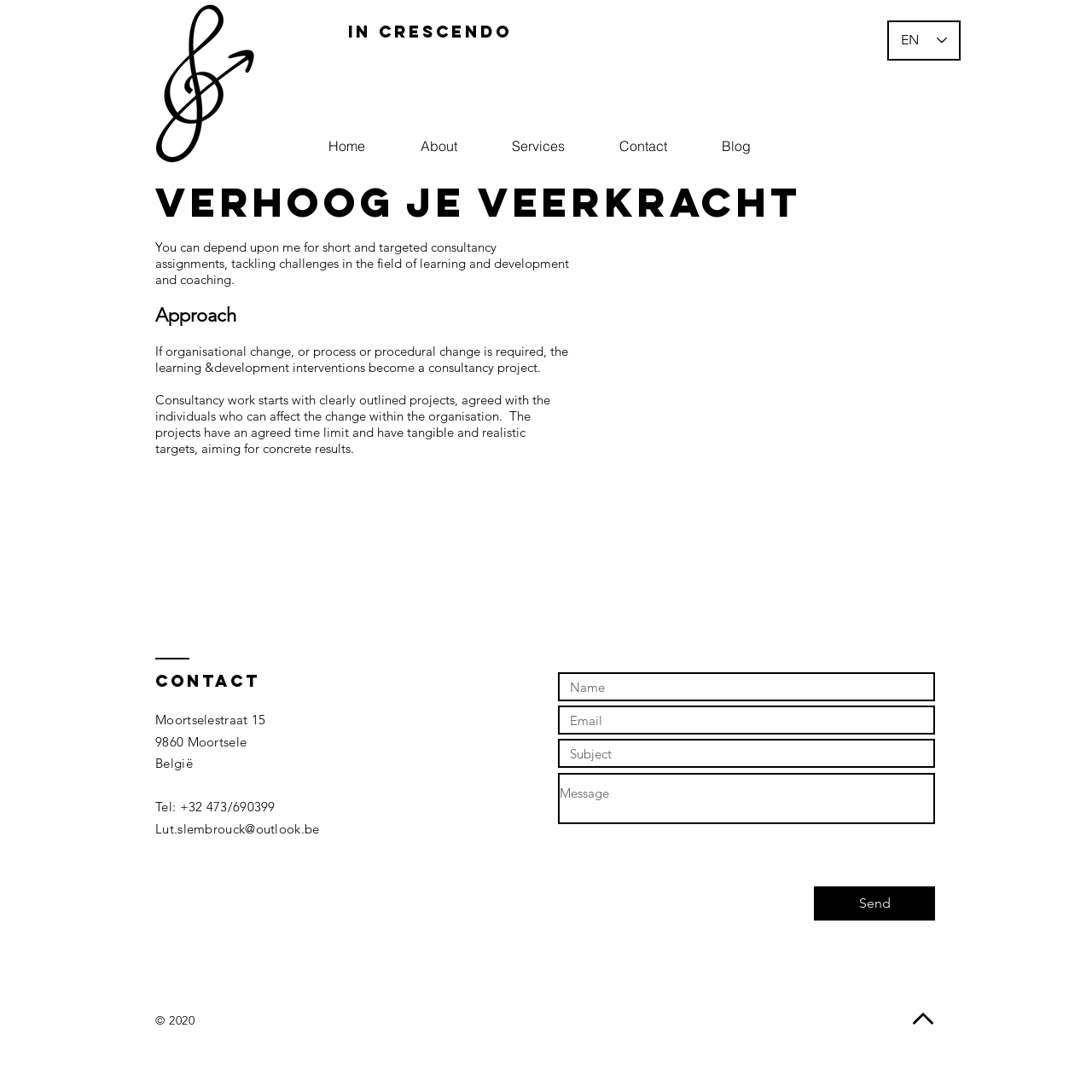Provide the bounding box coordinates of the area you need to click to execute the following instruction: "Click the Contact link".

[0.542, 0.11, 0.636, 0.157]